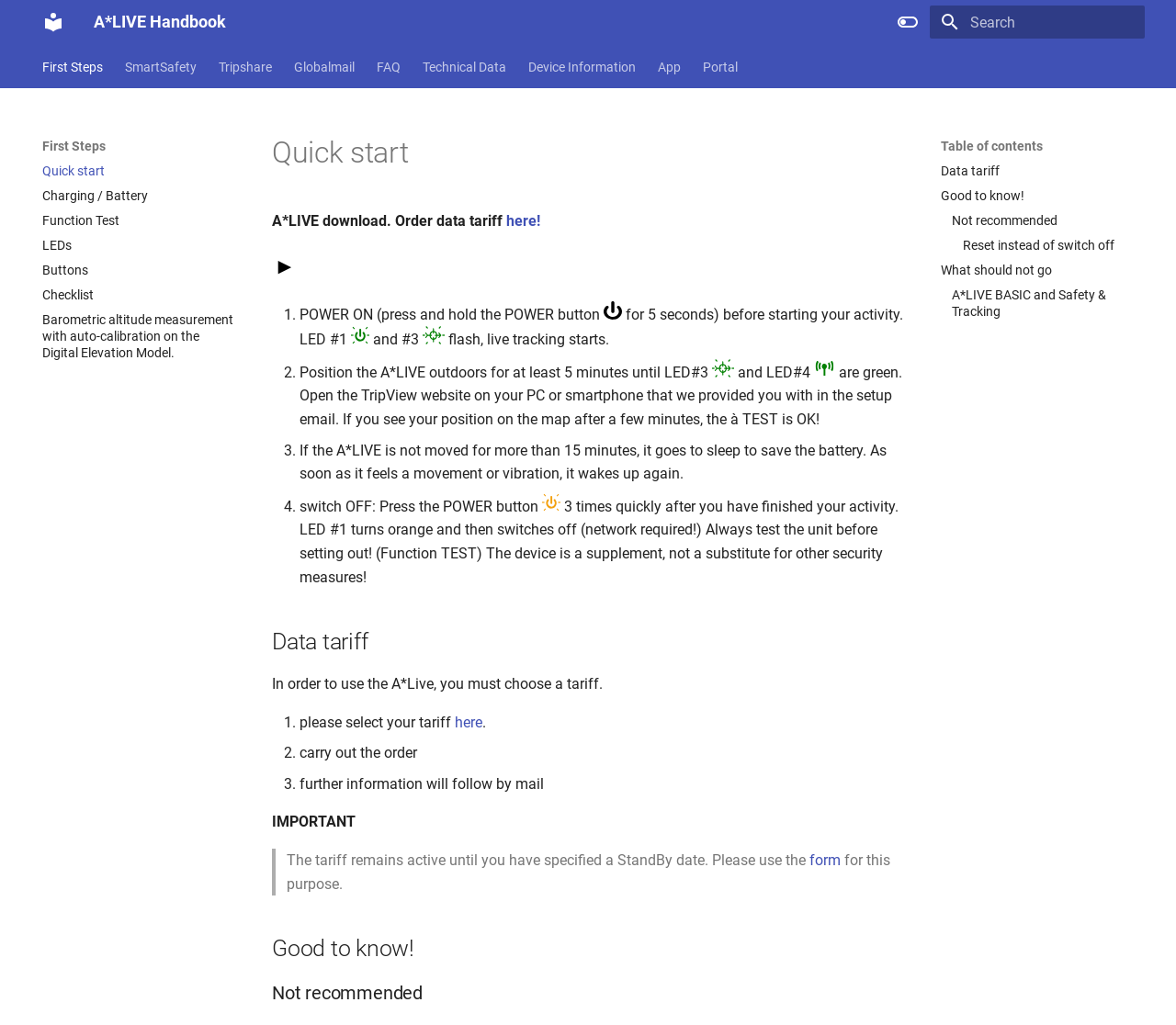What is the name of the handbook?
From the details in the image, answer the question comprehensively.

The name of the handbook can be found in the navigation header, where it is written as 'A*LIVE Handbook'.